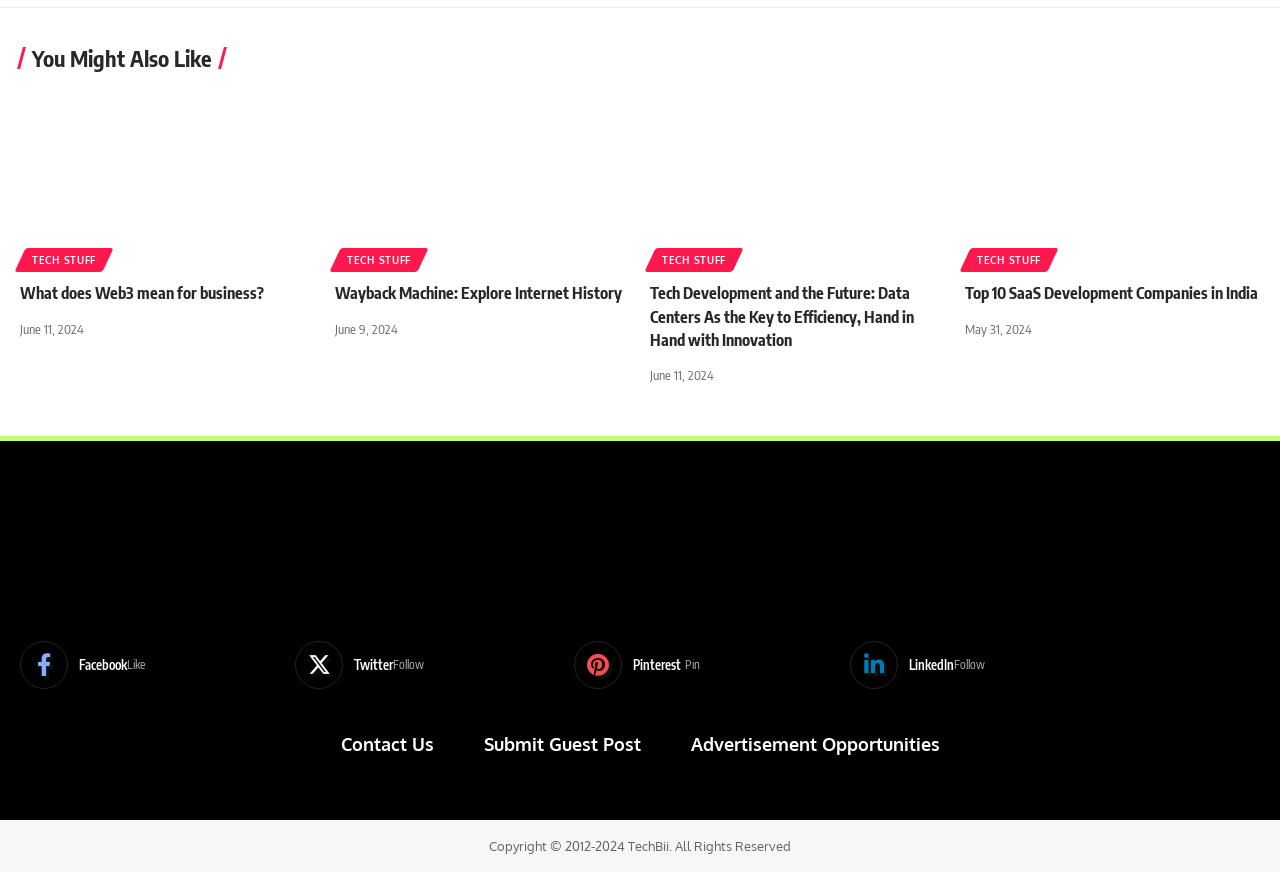Respond to the question below with a single word or phrase:
What are the social media platforms available for following TechBii?

Facebook, Twitter, Pinterest, LinkedIn